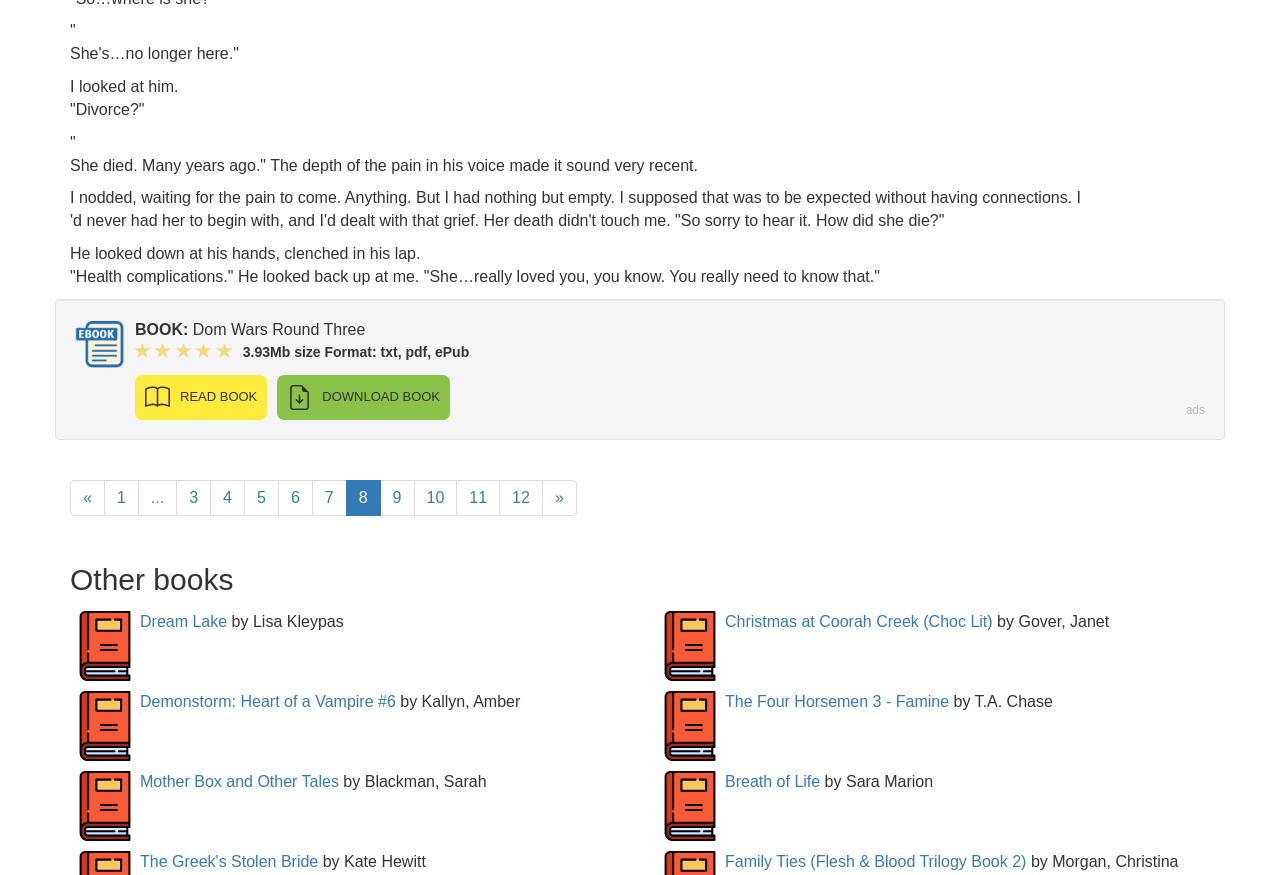Kindly provide the bounding box coordinates of the section you need to click on to fulfill the given instruction: "Read the book".

[0.105, 0.428, 0.209, 0.479]